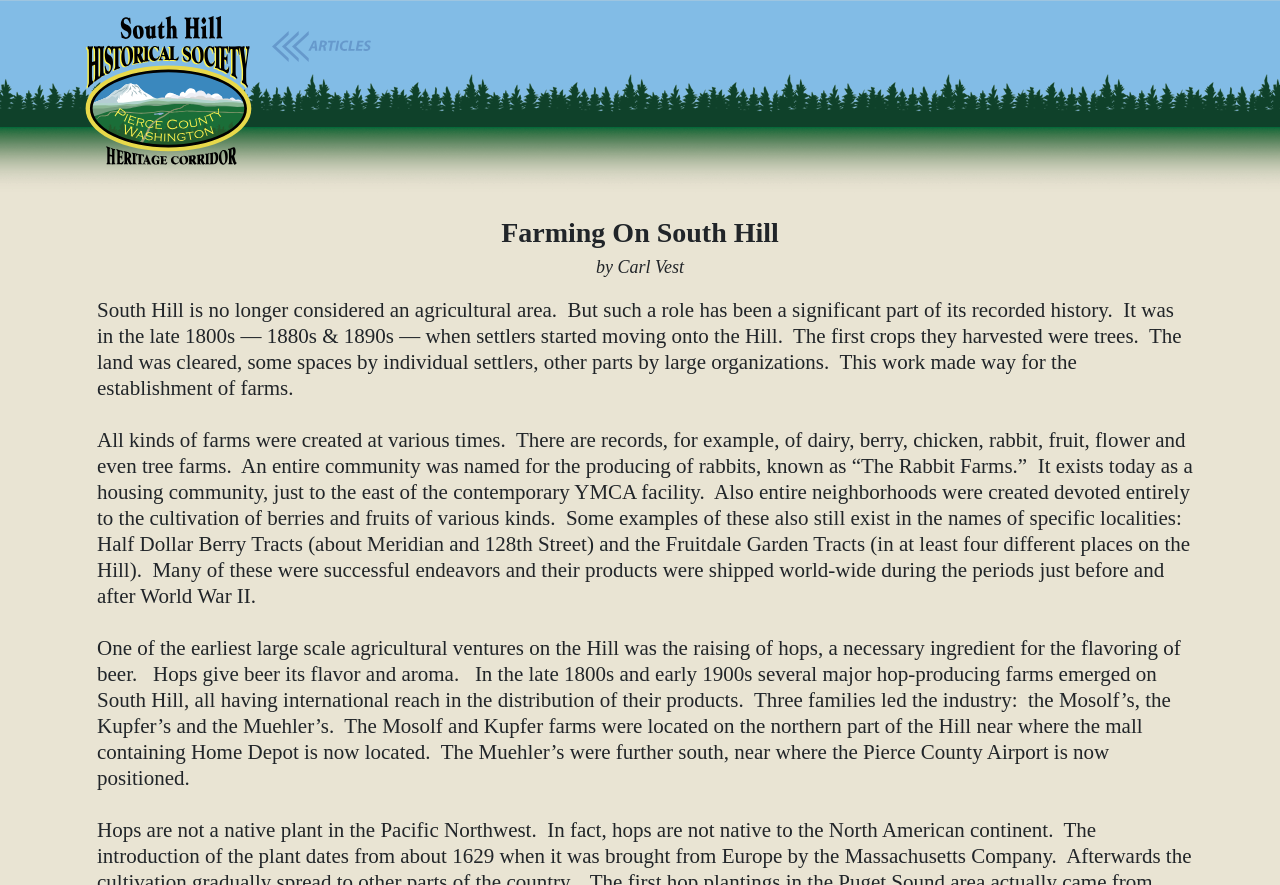Offer a meticulous description of the webpage's structure and content.

The webpage is about the South Hill Historical Society, specifically focusing on the history of farming on South Hill. At the top left corner, there is a site logo, accompanied by a return arrow link to the right of it. Below these elements, a prominent heading "Farming On South Hill" is displayed. 

To the right of the heading, there is a byline "by Carl Vest". The main content of the page is divided into three paragraphs, each describing a different aspect of farming on South Hill. The first paragraph explains how settlers started moving onto the Hill in the late 1800s, clearing the land, and establishing farms. 

The second paragraph discusses the various types of farms that were created, including dairy, berry, chicken, rabbit, fruit, flower, and tree farms. It also mentions specific neighborhoods that were devoted to the cultivation of berries and fruits. 

The third paragraph focuses on the history of hop farming on South Hill, which was a significant industry in the late 1800s and early 1900s. It highlights three families - the Mosolf’s, the Kupfer’s, and the Muehler’s - who led the industry and mentions the locations of their farms on the Hill.